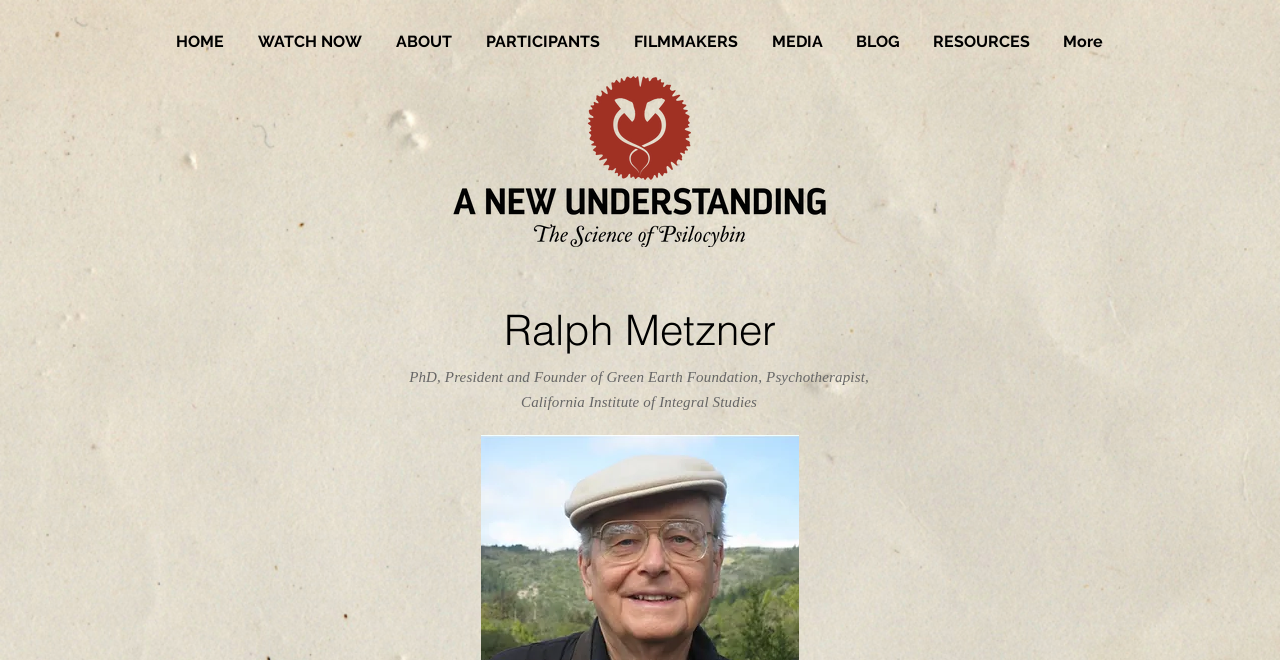Please specify the bounding box coordinates of the element that should be clicked to execute the given instruction: 'visit about page'. Ensure the coordinates are four float numbers between 0 and 1, expressed as [left, top, right, bottom].

[0.296, 0.042, 0.366, 0.085]